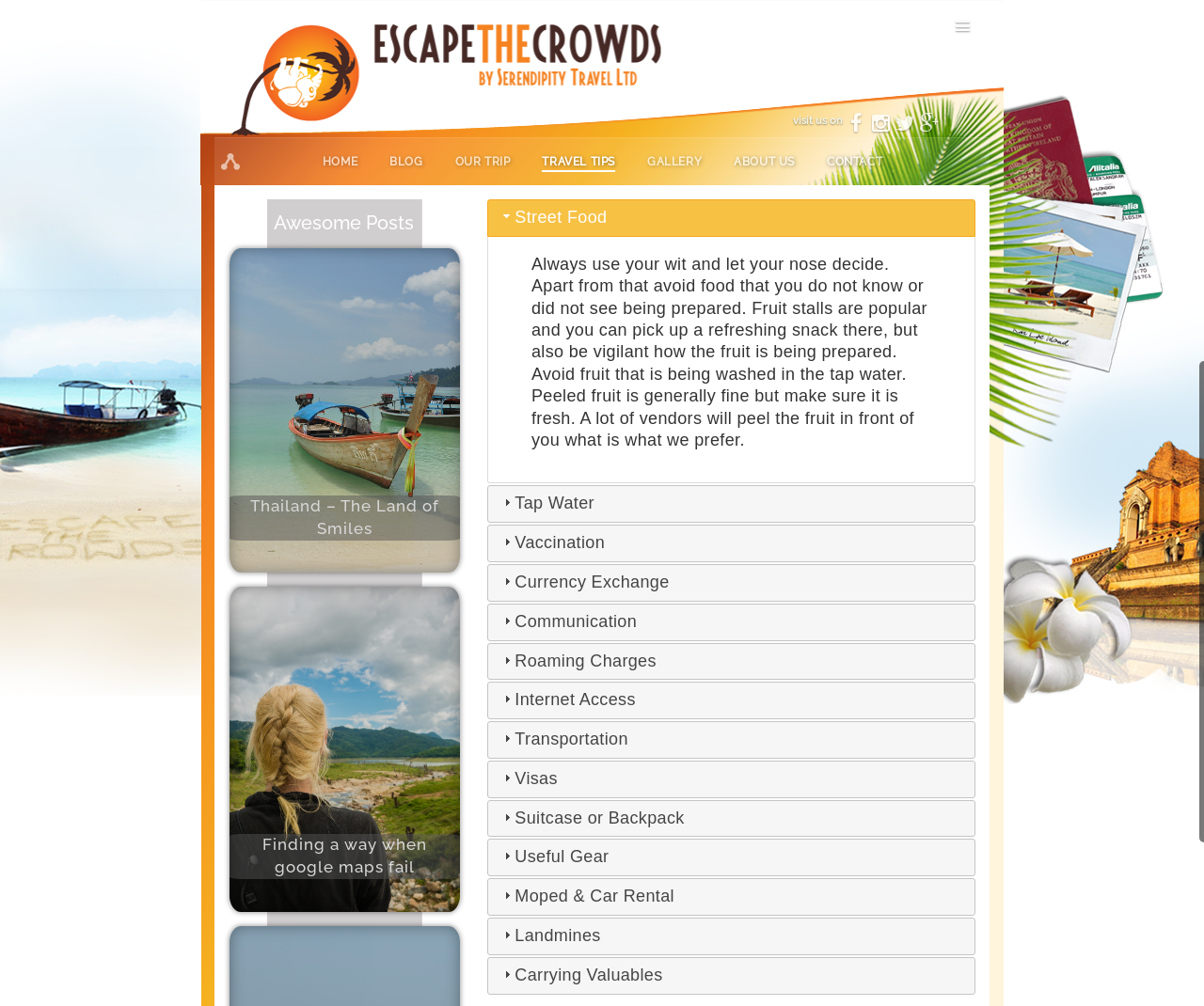Summarize the webpage in an elaborate manner.

This webpage is about travel tips, with a focus on escaping the crowds. At the top, there is a navigation menu with links to the homepage, blog, trip information, travel tips, gallery, about us, and contact. Below the navigation menu, there is a button with an icon, which has a popup menu.

The main content of the page is divided into two sections. On the left, there is a tab list with 12 tabs, including Street Food, Tap Water, Vaccination, and more. The Street Food tab is currently selected and expanded, displaying a paragraph of text that provides tips on eating street food while traveling. The other tabs are not expanded, but they can be selected to display their respective content.

On the right, there is a section with a heading "Awesome Posts" and two links to blog posts, "Thailand – The Land of Smiles" and "Finding a way when google maps fail". These links are stacked vertically, with the first link above the second one.

At the very top of the page, there is a link to the "Escape the Crowds Homepage" and a layout table that spans most of the width of the page. There is also a static text element that says "visit us on", which is located near the top-right corner of the page.